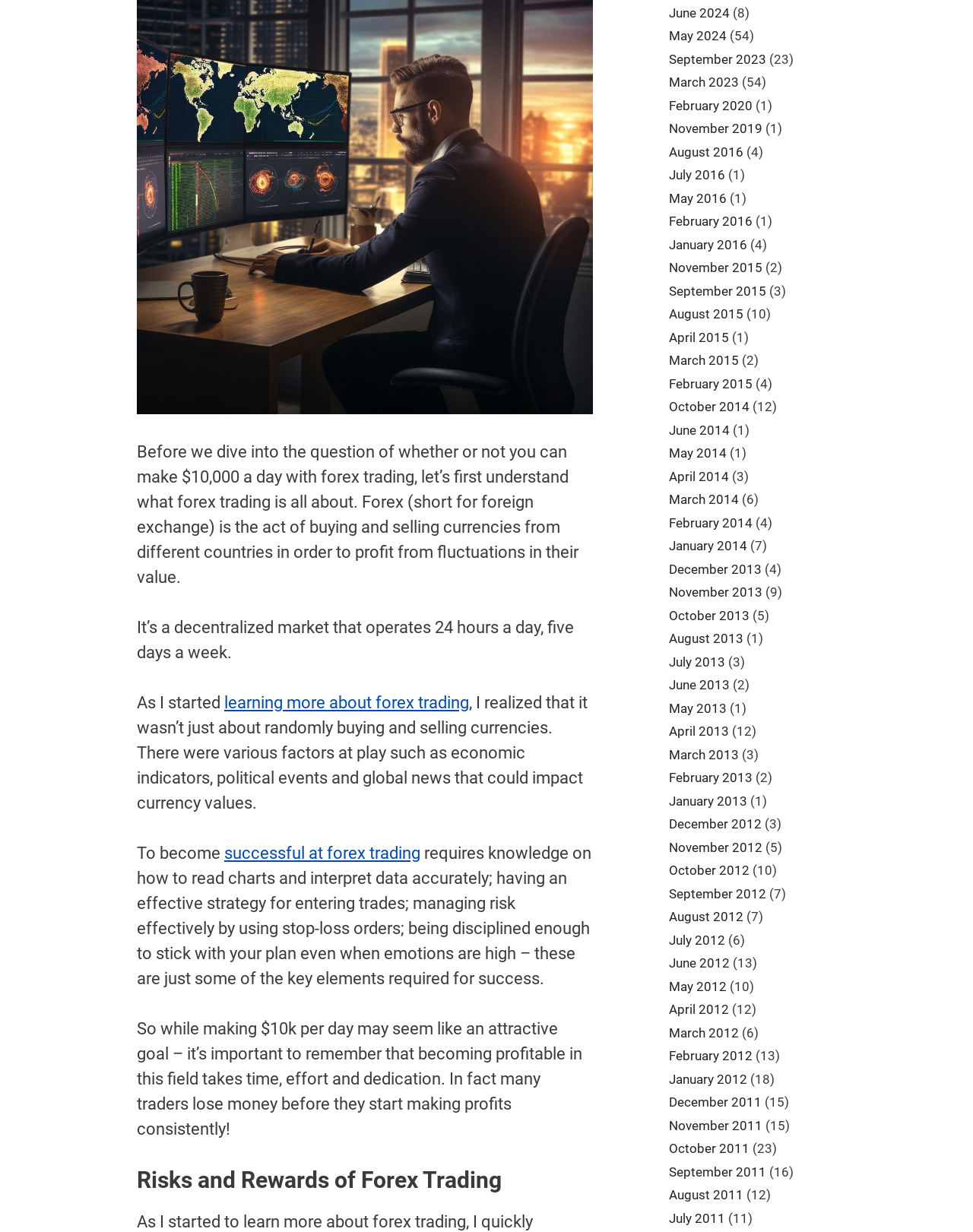Can you specify the bounding box coordinates for the region that should be clicked to fulfill this instruction: "Learn more about forex trading".

[0.23, 0.563, 0.482, 0.578]